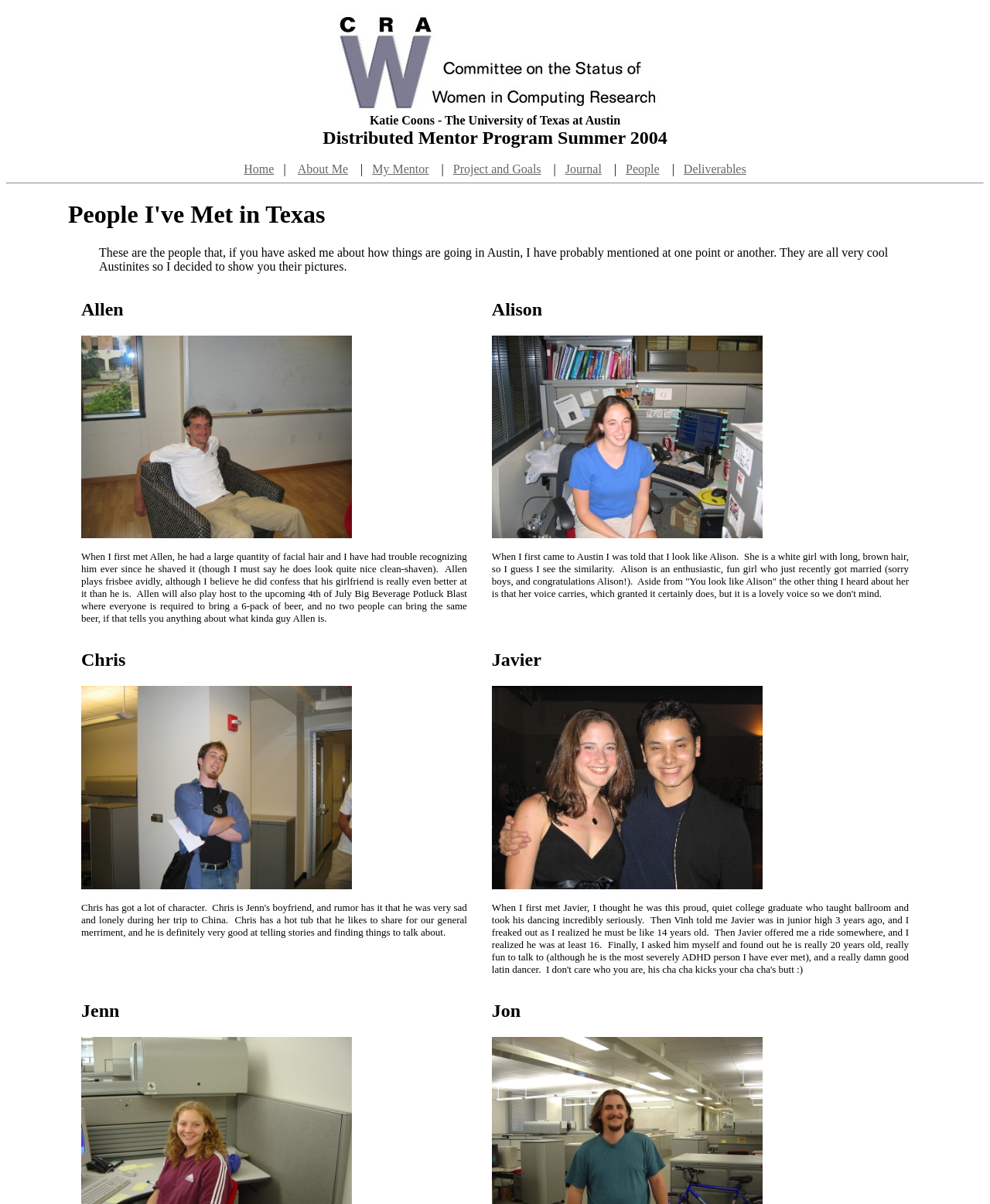Give the bounding box coordinates for this UI element: "People". The coordinates should be four float numbers between 0 and 1, arranged as [left, top, right, bottom].

[0.632, 0.135, 0.666, 0.146]